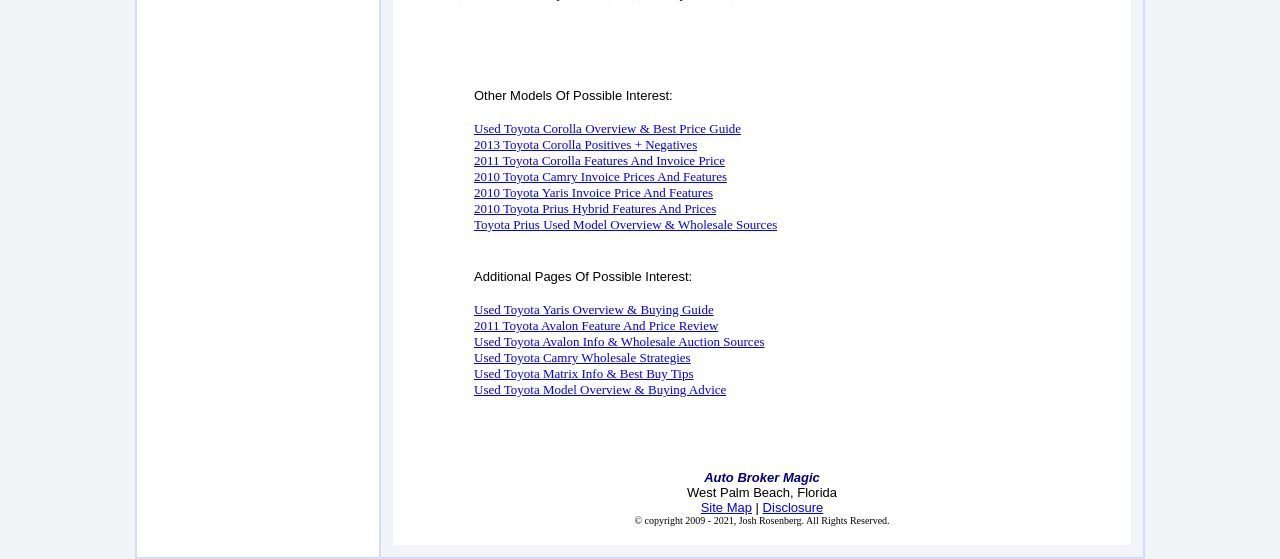Please locate the UI element described by "Disclosure" and provide its bounding box coordinates.

[0.596, 0.894, 0.643, 0.921]